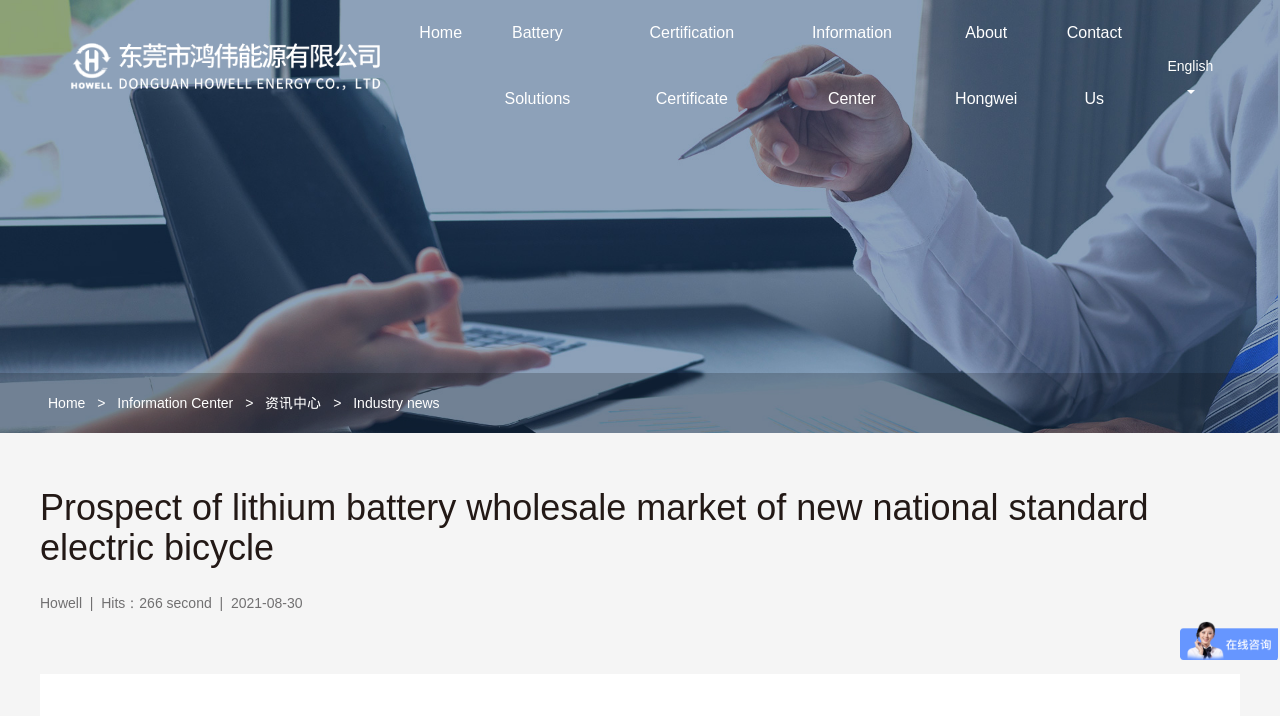Determine the bounding box coordinates of the element that should be clicked to execute the following command: "Read the Industry news".

[0.276, 0.552, 0.343, 0.574]